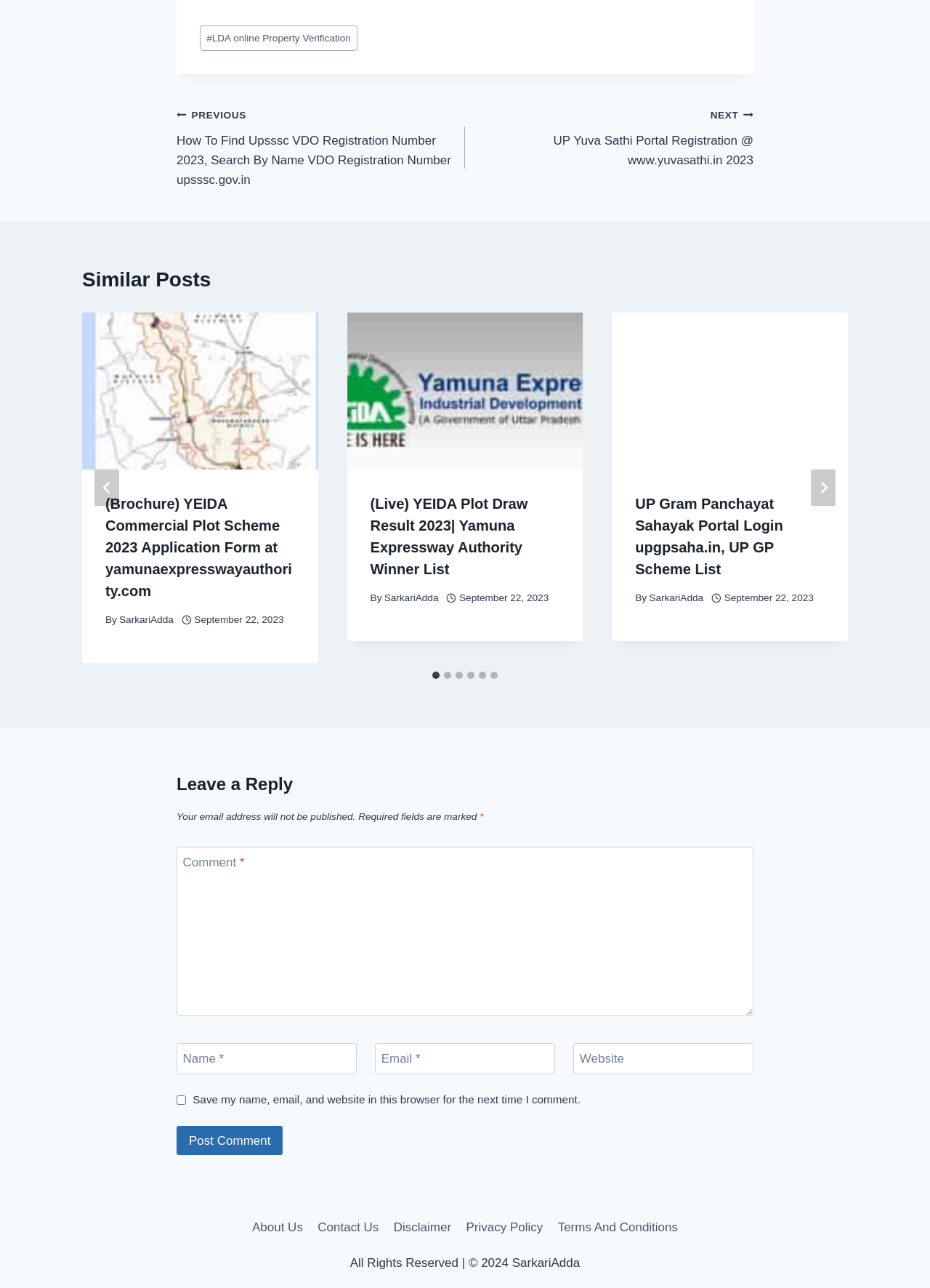Find the bounding box coordinates for the area that must be clicked to perform this action: "Visit the 'About Us' page".

[0.263, 0.942, 0.334, 0.963]